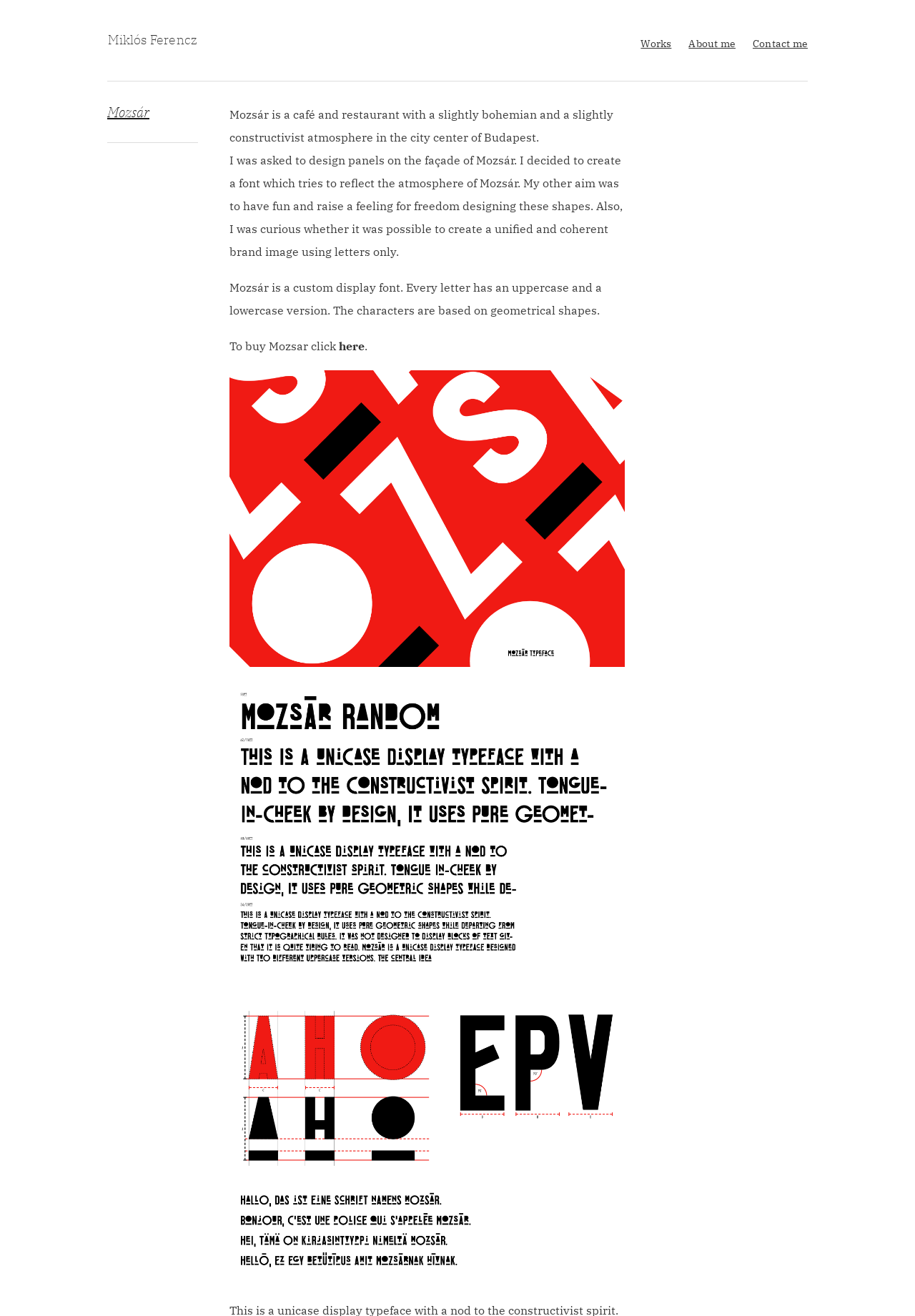Reply to the question with a single word or phrase:
What is the name of the café and restaurant?

Mozsár